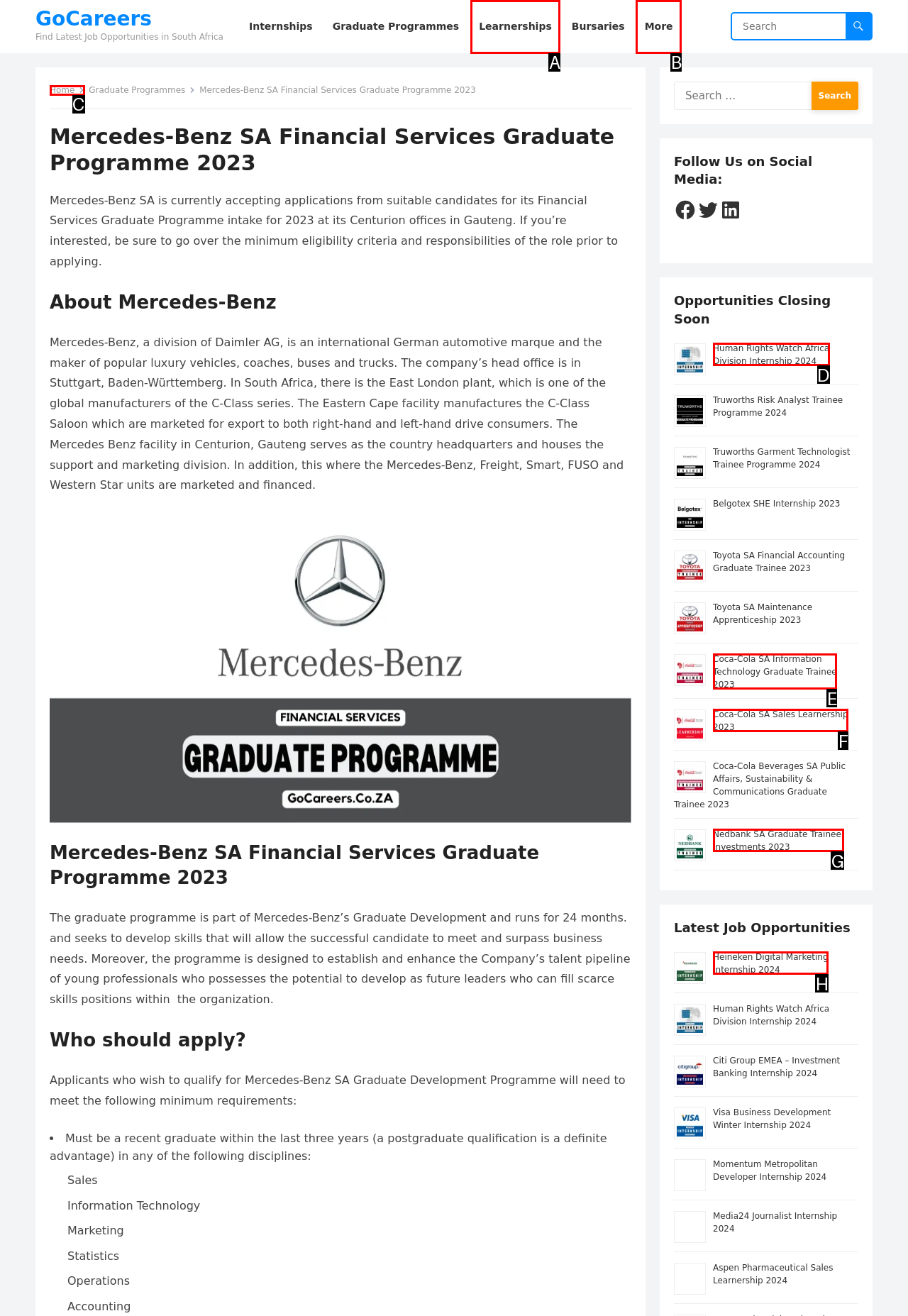Identify the option that corresponds to the description: Coca-Cola SA Sales Learnership 2023 
Provide the letter of the matching option from the available choices directly.

F